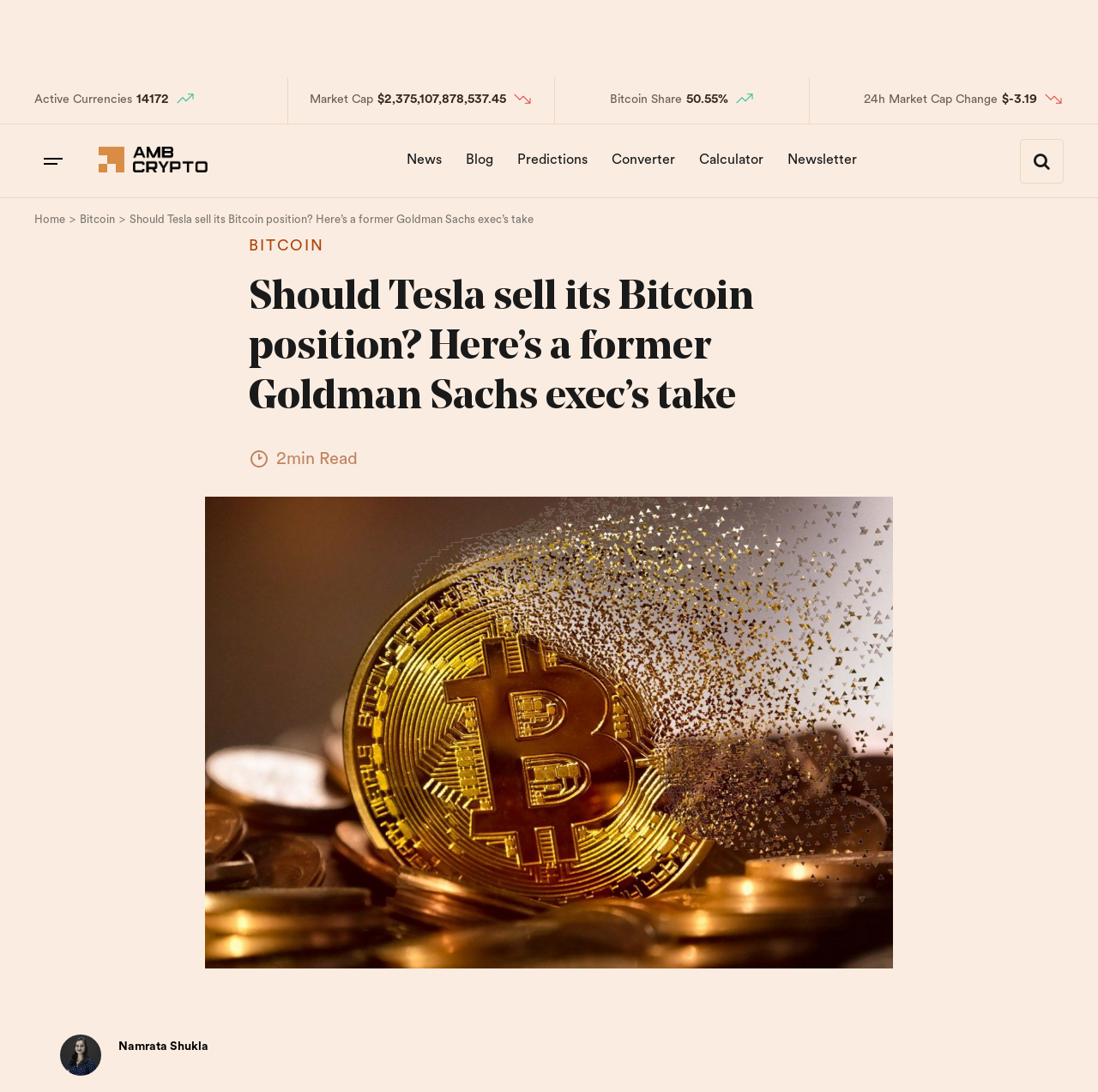Find the UI element described as: "Divine" and predict its bounding box coordinates. Ensure the coordinates are four float numbers between 0 and 1, [left, top, right, bottom].

None